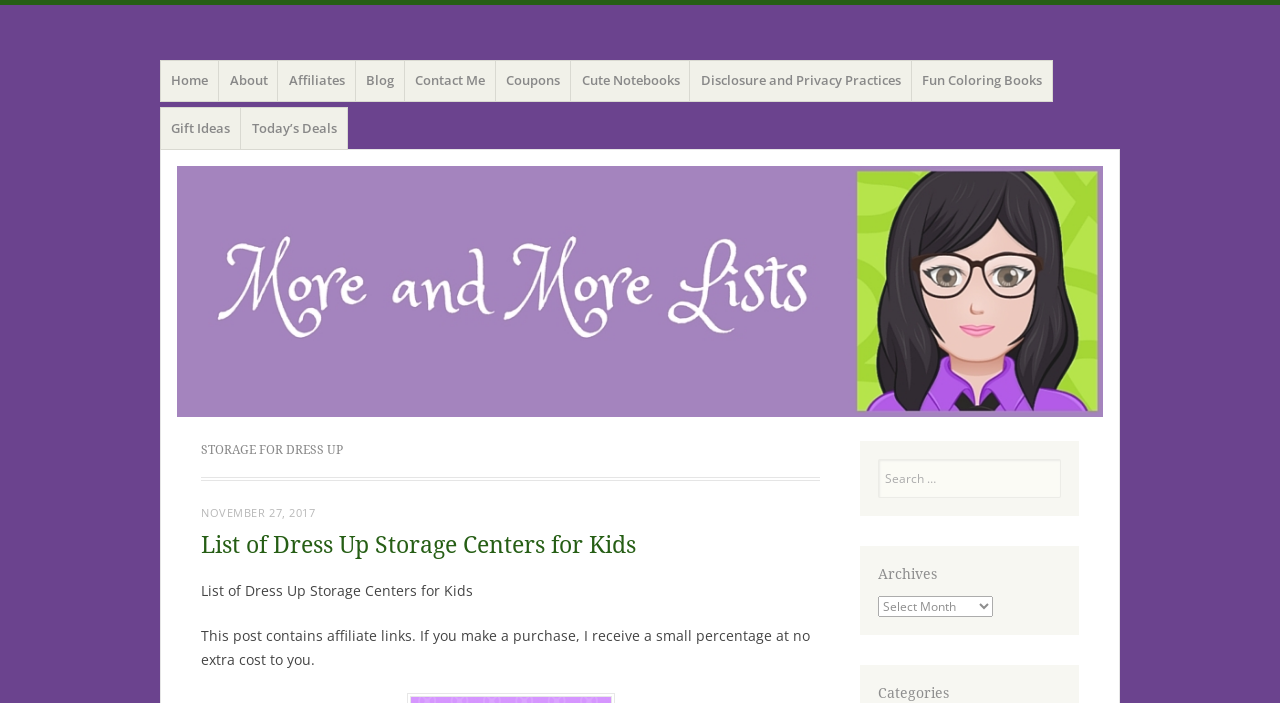Please find the bounding box coordinates in the format (top-left x, top-left y, bottom-right x, bottom-right y) for the given element description. Ensure the coordinates are floating point numbers between 0 and 1. Description: title="Planning drawings for The Quarry"

None